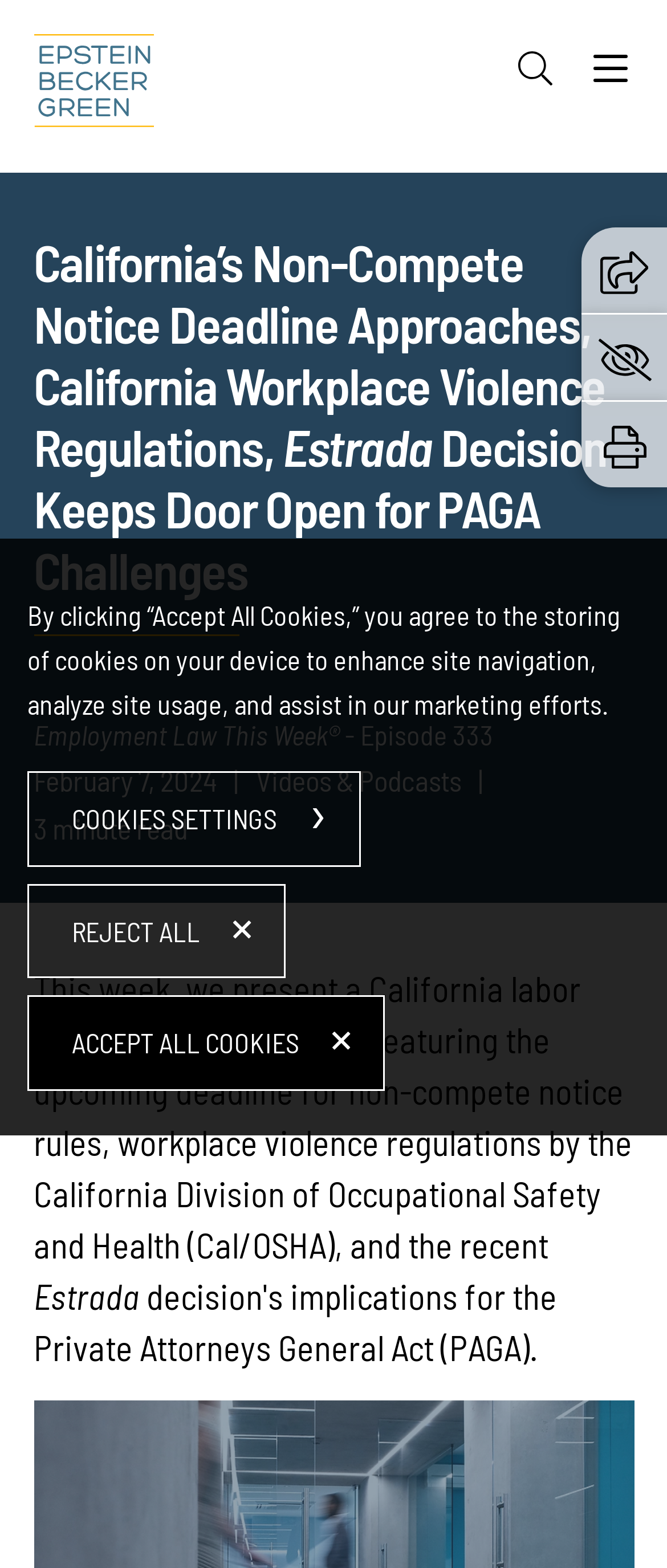Find the primary header on the webpage and provide its text.

California’s Non-Compete Notice Deadline Approaches, California Workplace Violence Regulations, Estrada Decision Keeps Door Open for PAGA Challenges